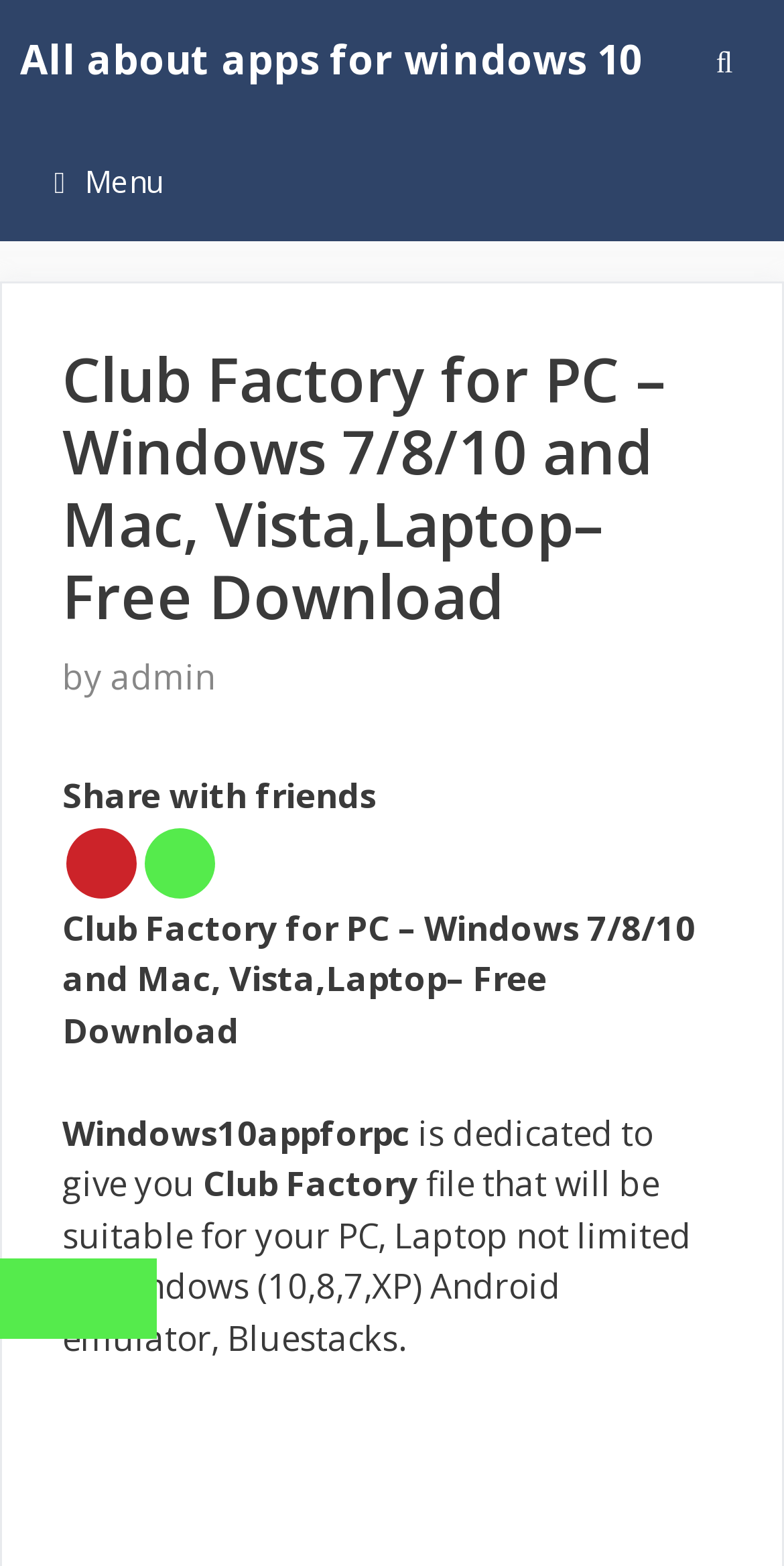Extract the bounding box coordinates for the UI element described by the text: "Menu". The coordinates should be in the form of [left, top, right, bottom] with values between 0 and 1.

[0.0, 0.077, 0.257, 0.154]